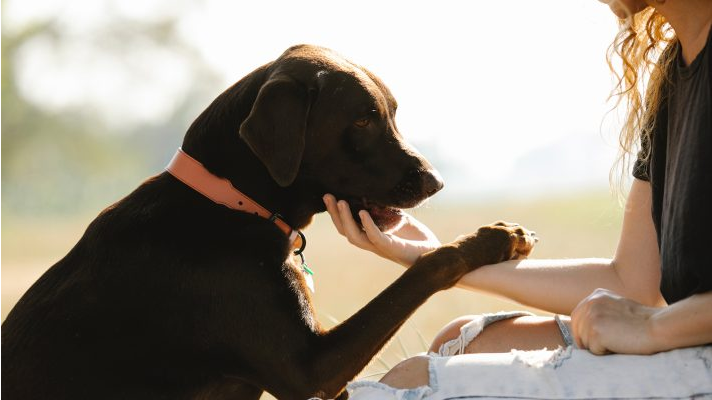What is the owner wearing?
Using the image as a reference, deliver a detailed and thorough answer to the question.

The caption states that the owner is 'dressed casually in a black shirt and distressed jeans', providing information about the owner's attire.